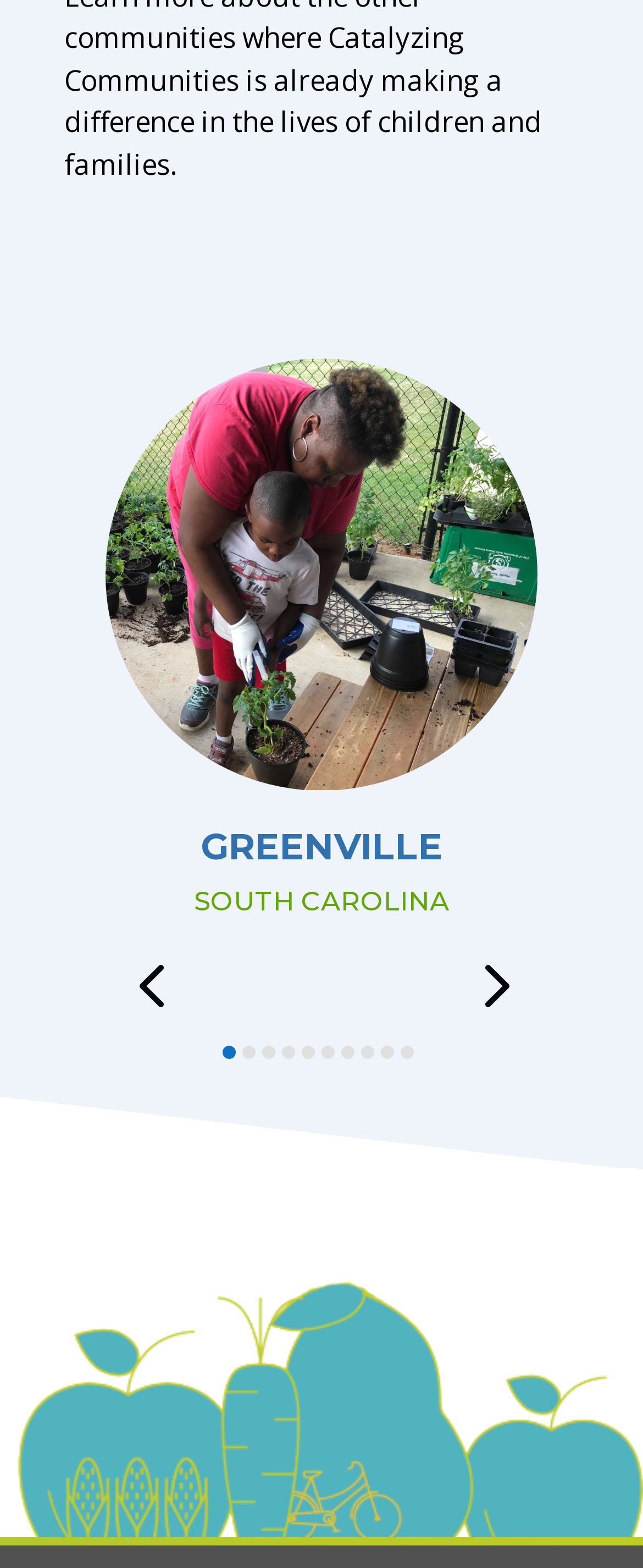What is the location mentioned in the heading?
Please answer the question as detailed as possible based on the image.

I looked at the heading elements and found that the location mentioned is 'GREENVILLE' and 'SOUTH CAROLINA', which together indicate the location as Greenville, South Carolina.